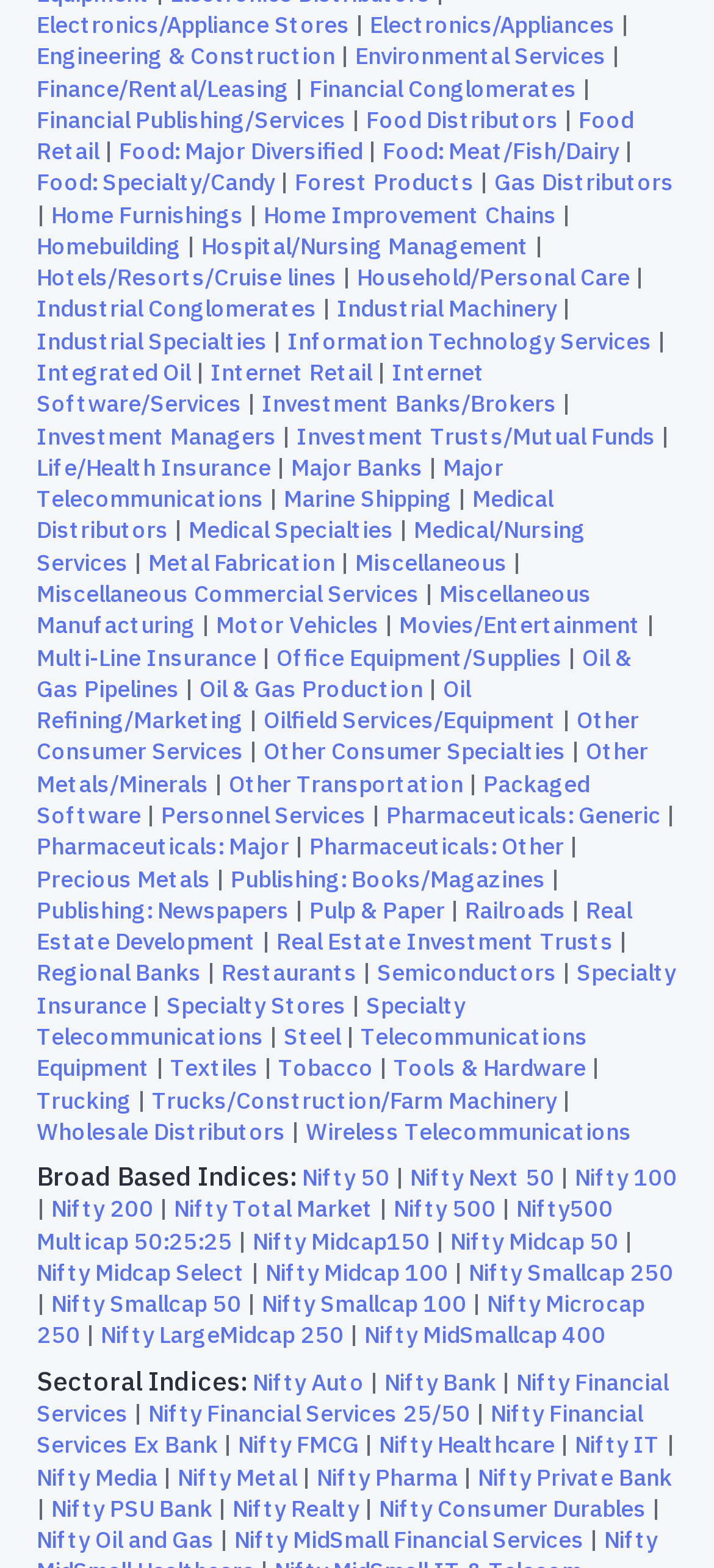What is the category of 'Electronics/Appliance Stores'?
Can you provide an in-depth and detailed response to the question?

Based on the webpage, 'Electronics/Appliance Stores' is a link that appears at the top of the page, and it is categorized under 'Electronics'.